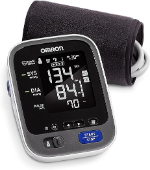What type of information does the device display?
Using the image, respond with a single word or phrase.

Blood pressure and pulse rates